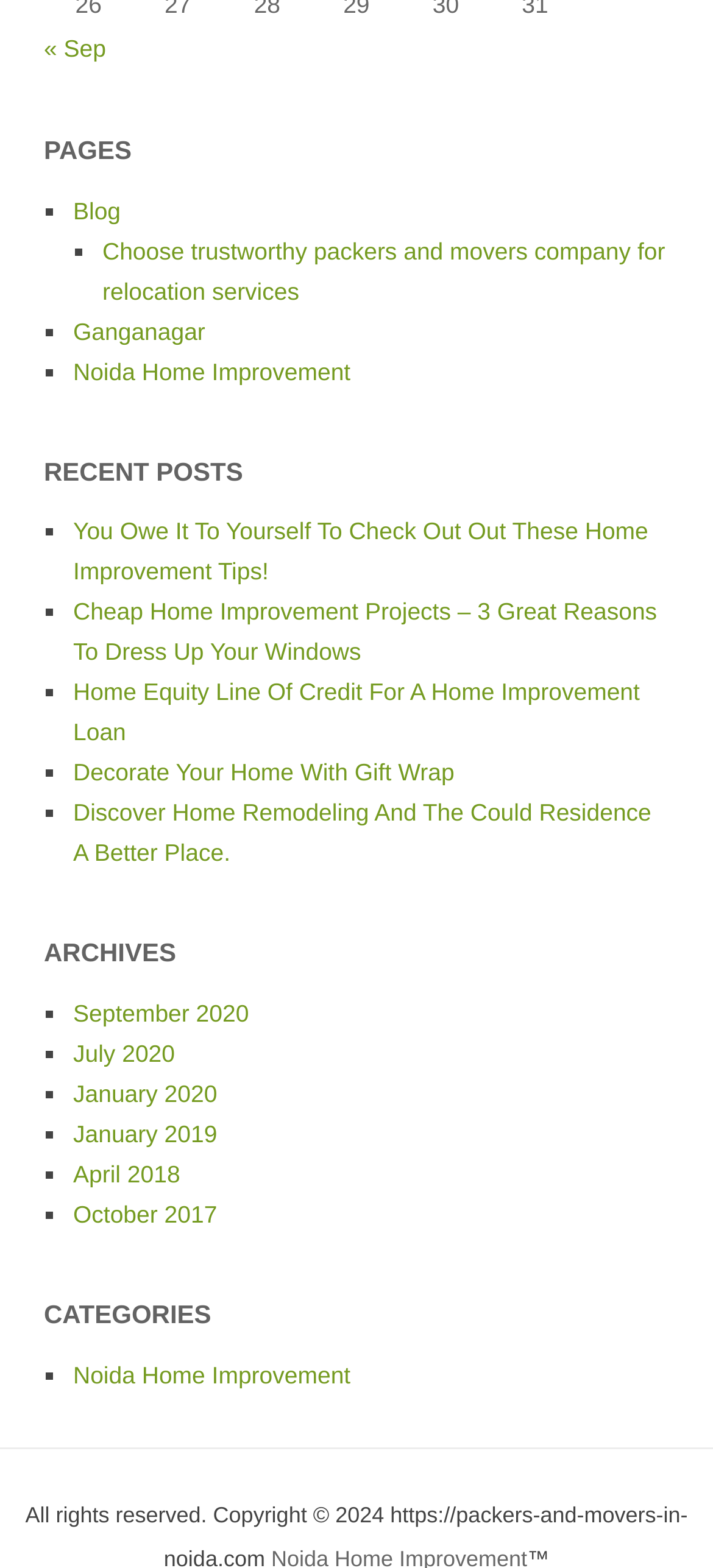Please provide a brief answer to the following inquiry using a single word or phrase:
What is the category of the link 'Choose trustworthy packers and movers company for relocation services'?

PAGES